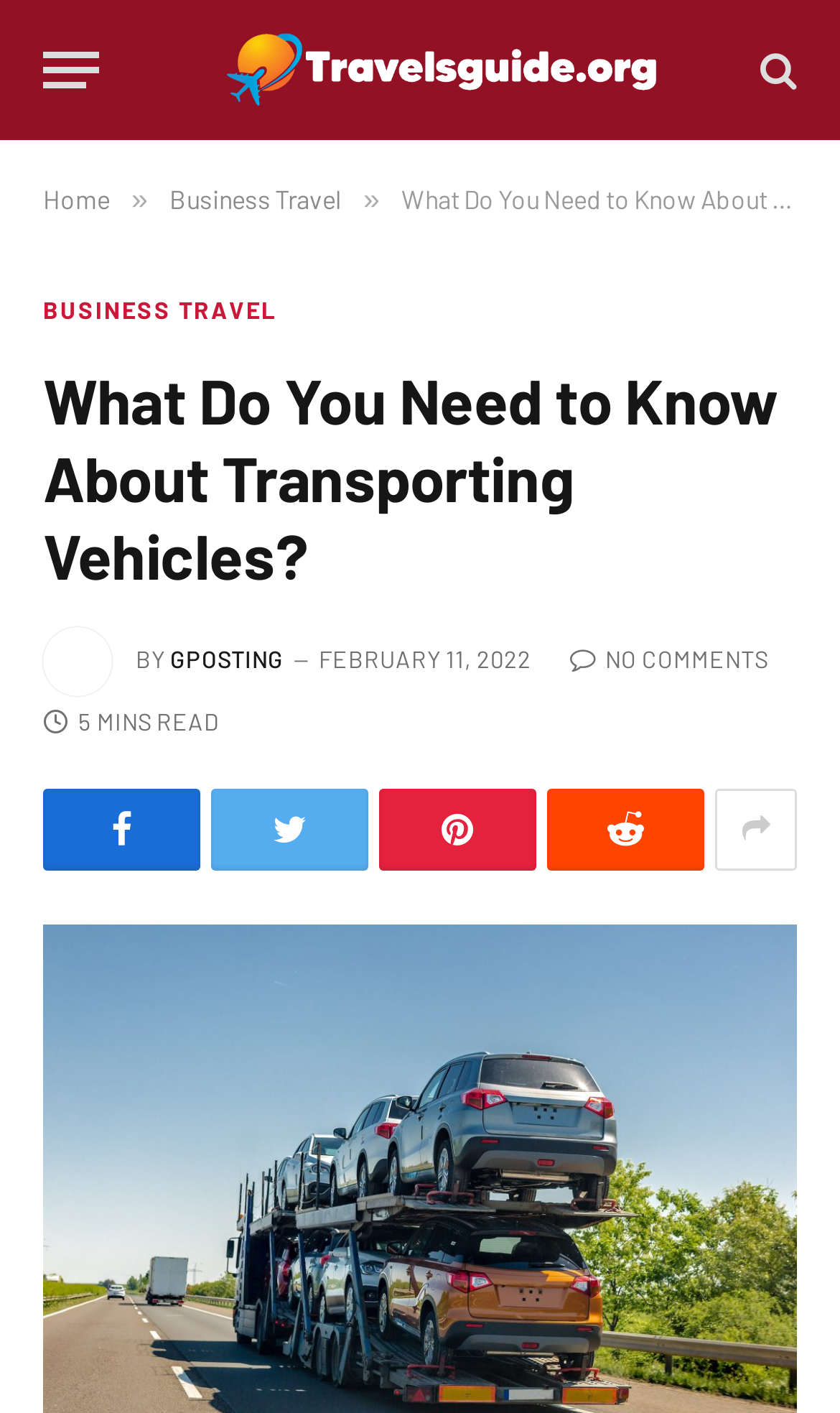Provide the bounding box for the UI element matching this description: "Business Travel".

[0.051, 0.208, 0.329, 0.233]